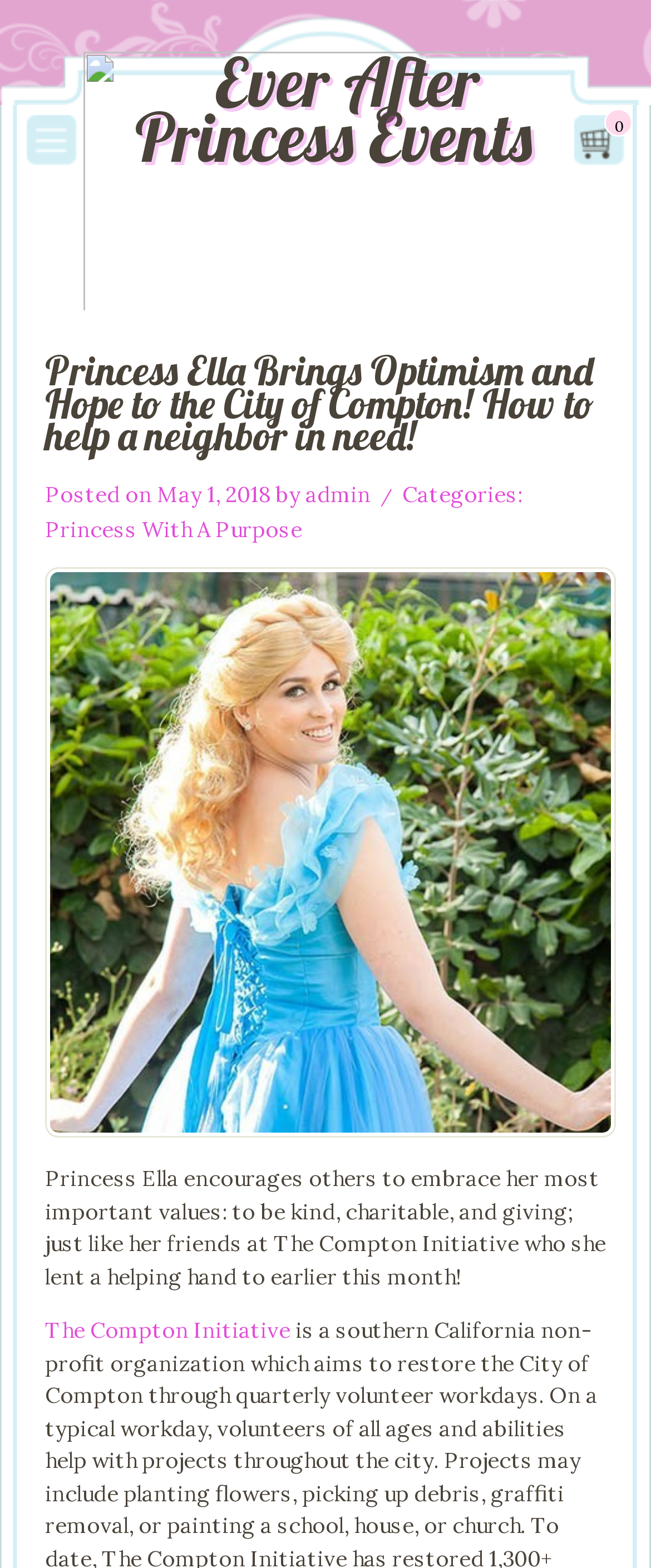Who is the author of the post?
Please describe in detail the information shown in the image to answer the question.

The author of the post is mentioned in the link element with ID 240, which contains the text 'admin'.